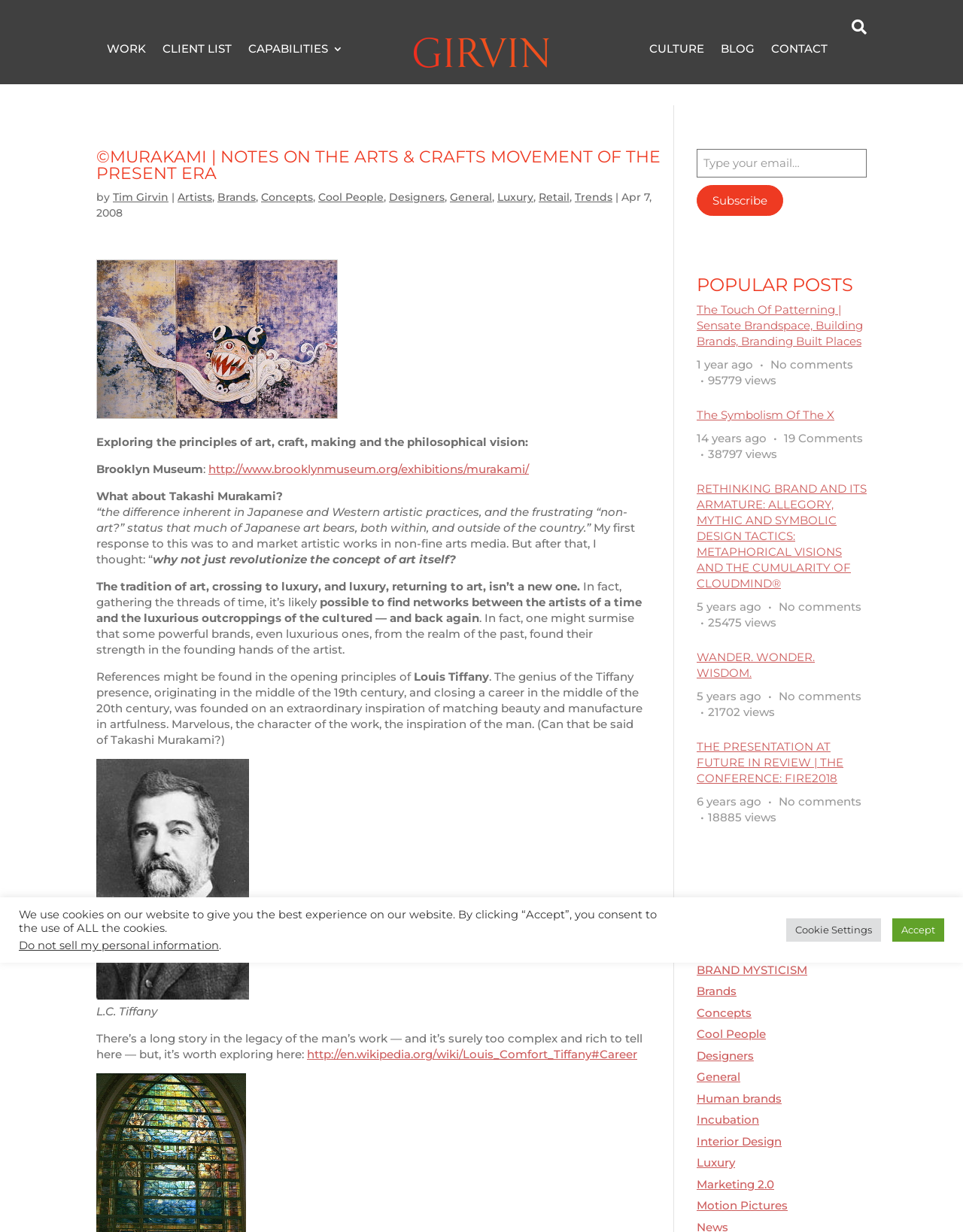Give a one-word or one-phrase response to the question:
What is the purpose of the textbox at the bottom of the webpage?

To subscribe